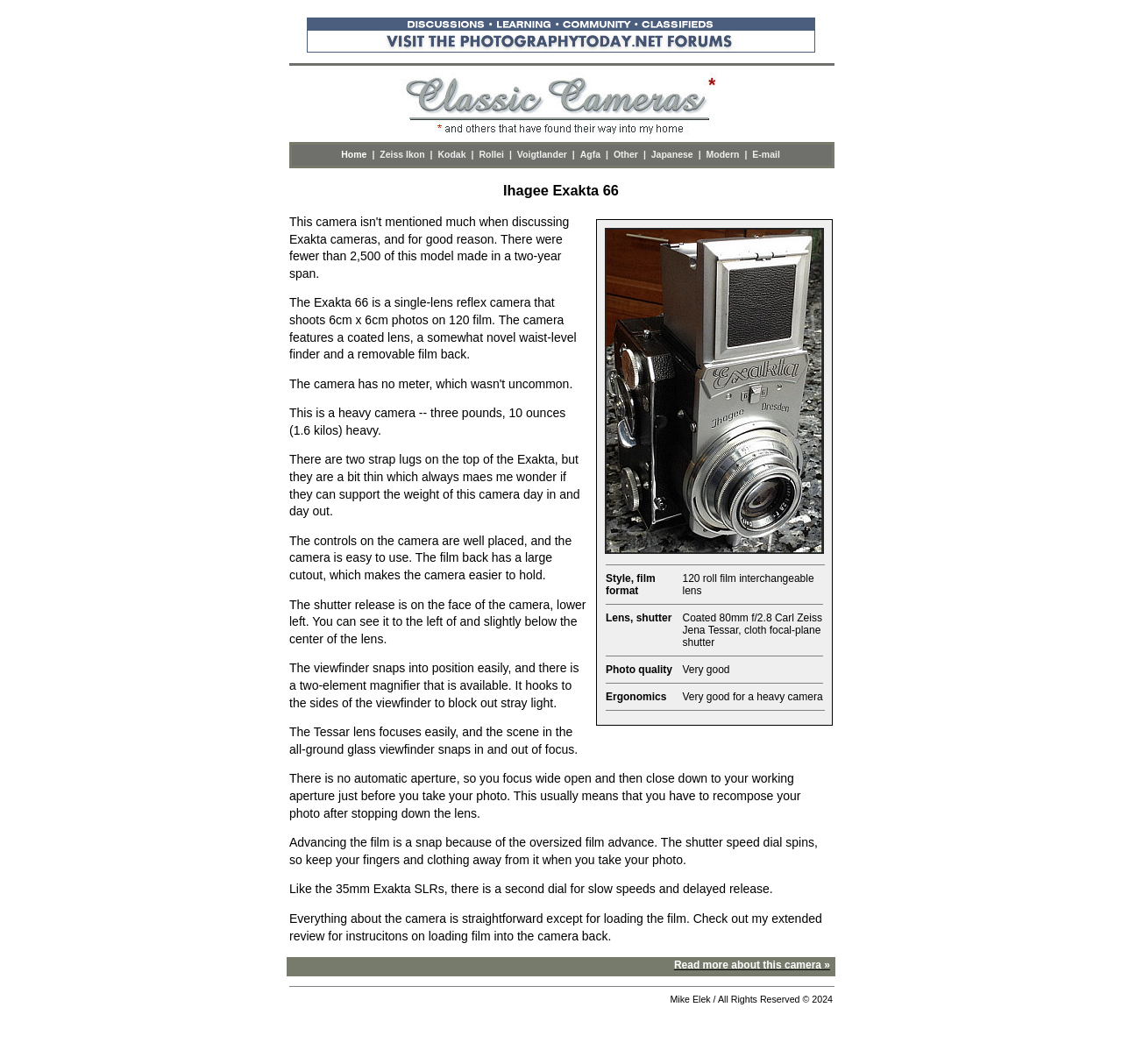Using the description: "Zeiss Ikon", determine the UI element's bounding box coordinates. Ensure the coordinates are in the format of four float numbers between 0 and 1, i.e., [left, top, right, bottom].

[0.338, 0.14, 0.379, 0.15]